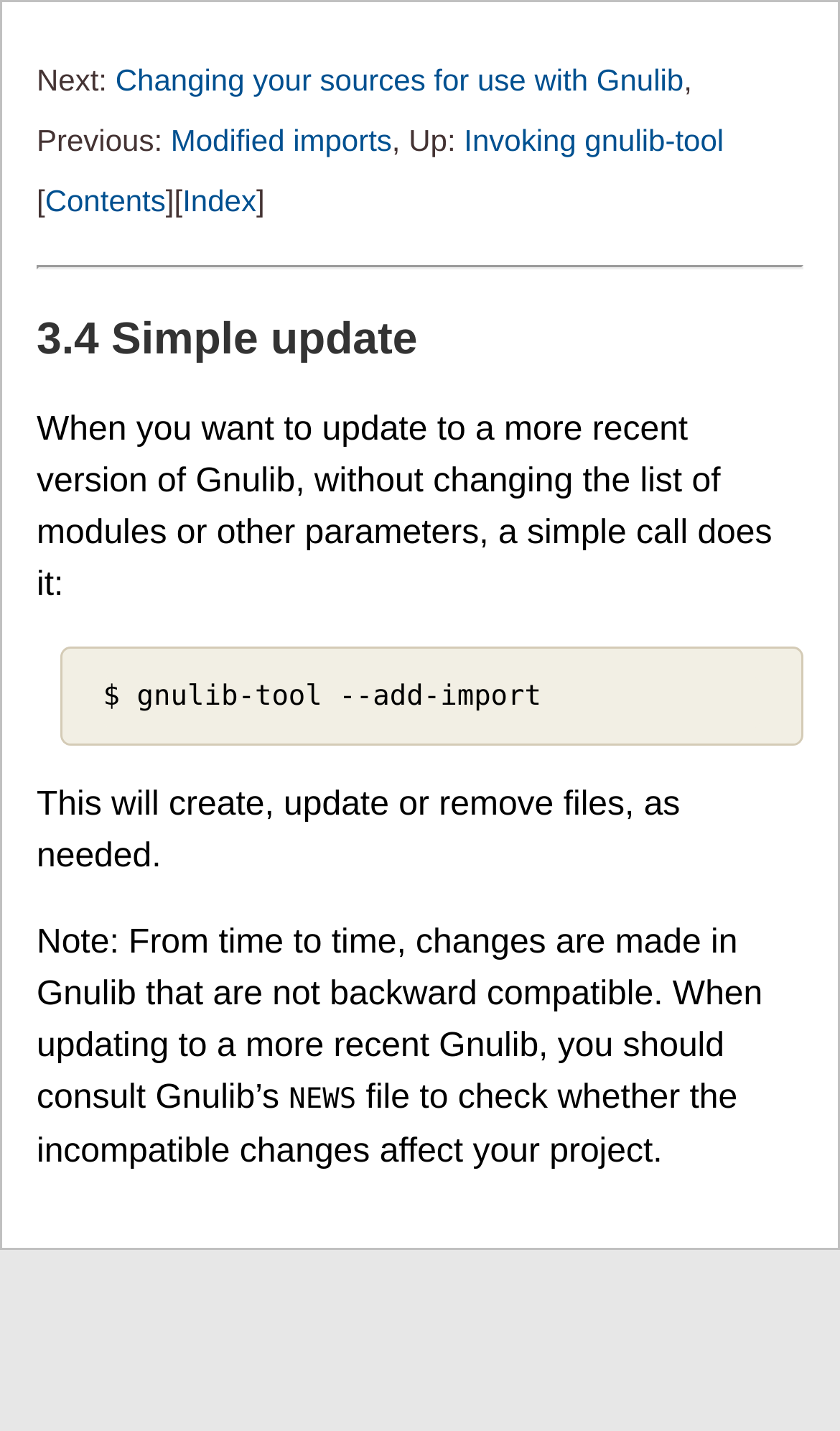Carefully examine the image and provide an in-depth answer to the question: What is the purpose of the 'Contents' and 'Index' links?

The purpose of the 'Contents' and 'Index' links is for navigation, likely to other parts of the documentation or website. The exact purpose is not explicitly stated, but based on their placement and labeling, it can be inferred that they are used for navigation.